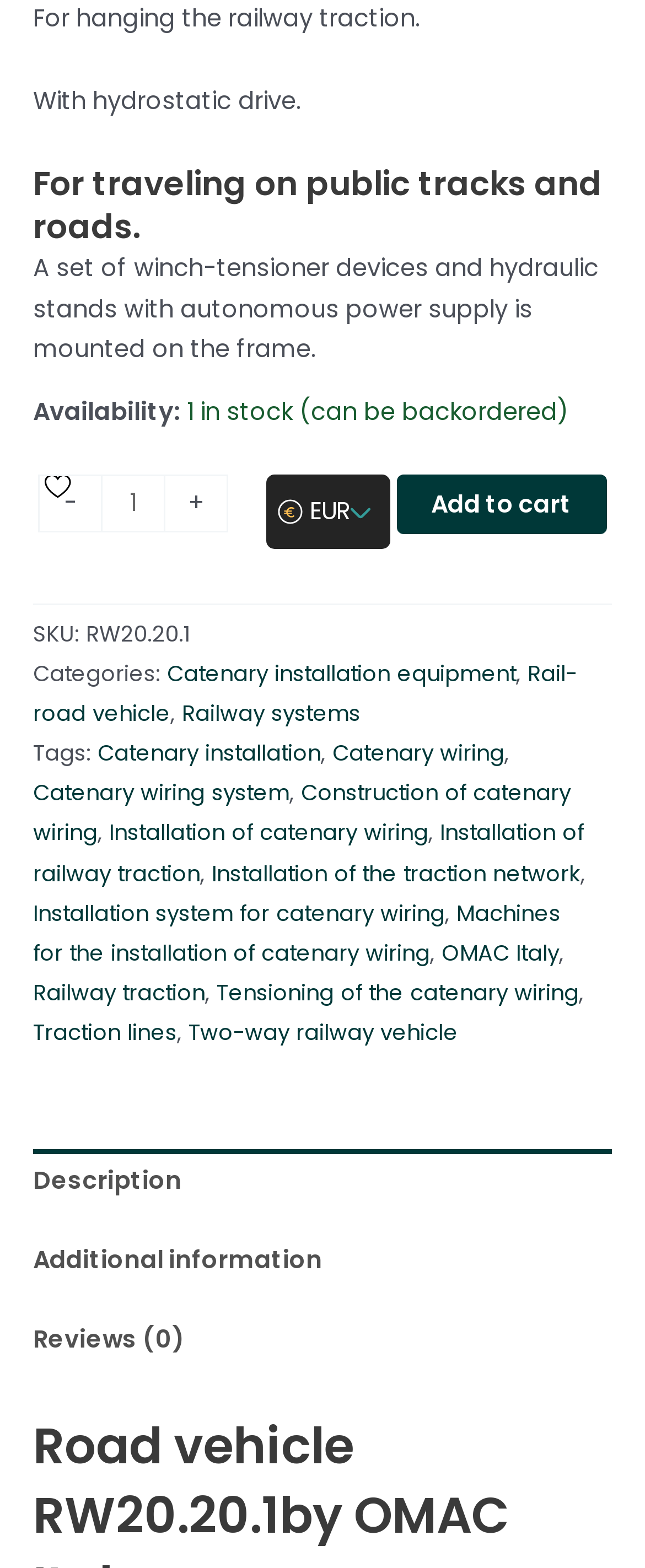Please identify the bounding box coordinates of the area that needs to be clicked to fulfill the following instruction: "View the '0 Comments' section."

None